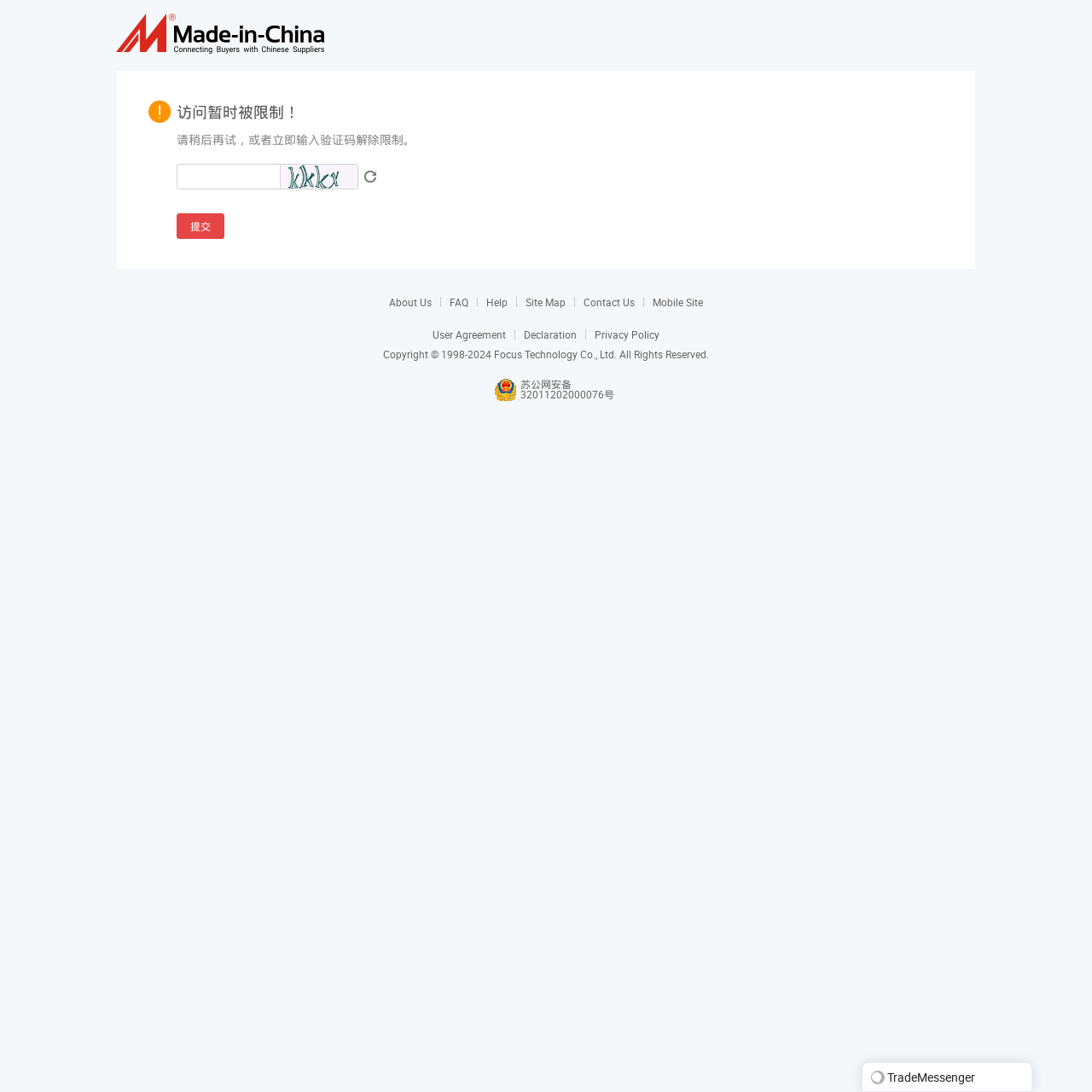Answer the question below with a single word or a brief phrase: 
What is the text above the verification code input field?

访问暂时被限制！